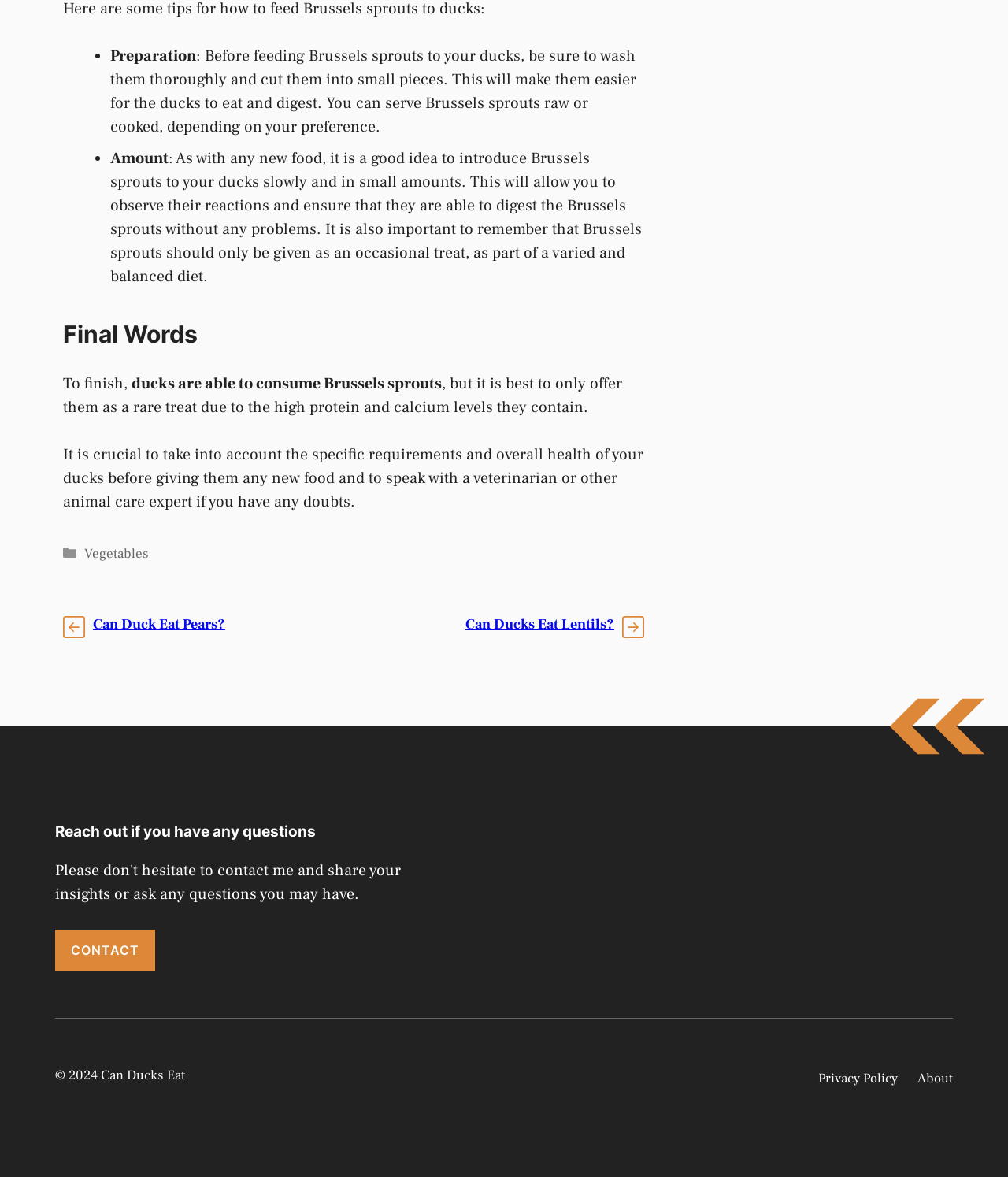How can readers get in touch with the website owner?
Refer to the image and give a detailed response to the question.

The webpage has a section that says 'Reach out if you have any questions' and provides a 'CONTACT' link, which readers can use to get in touch with the website owner.